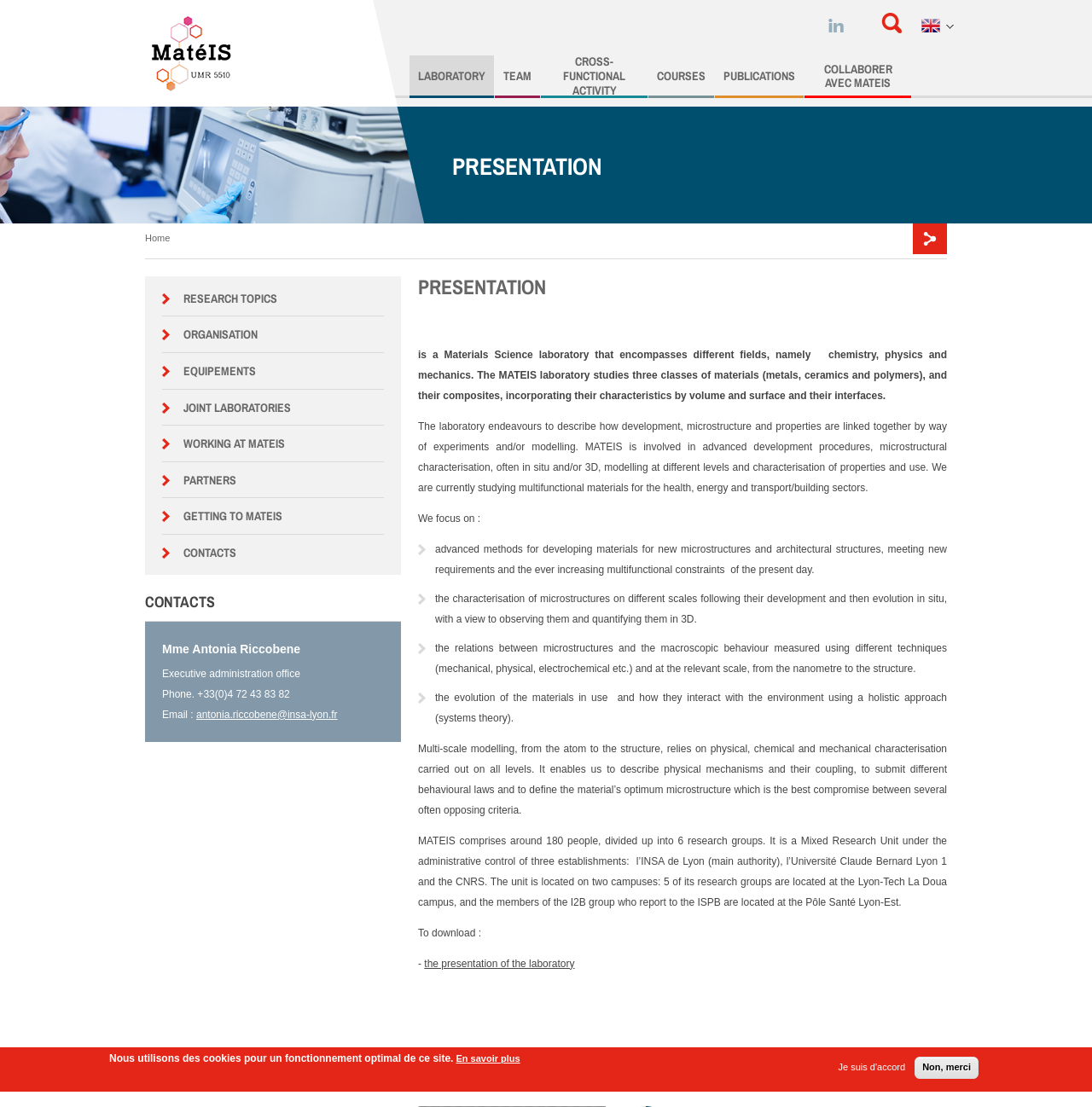Determine the bounding box coordinates of the clickable element to complete this instruction: "Visit the 'SEWING RESOURCES' page". Provide the coordinates in the format of four float numbers between 0 and 1, [left, top, right, bottom].

None